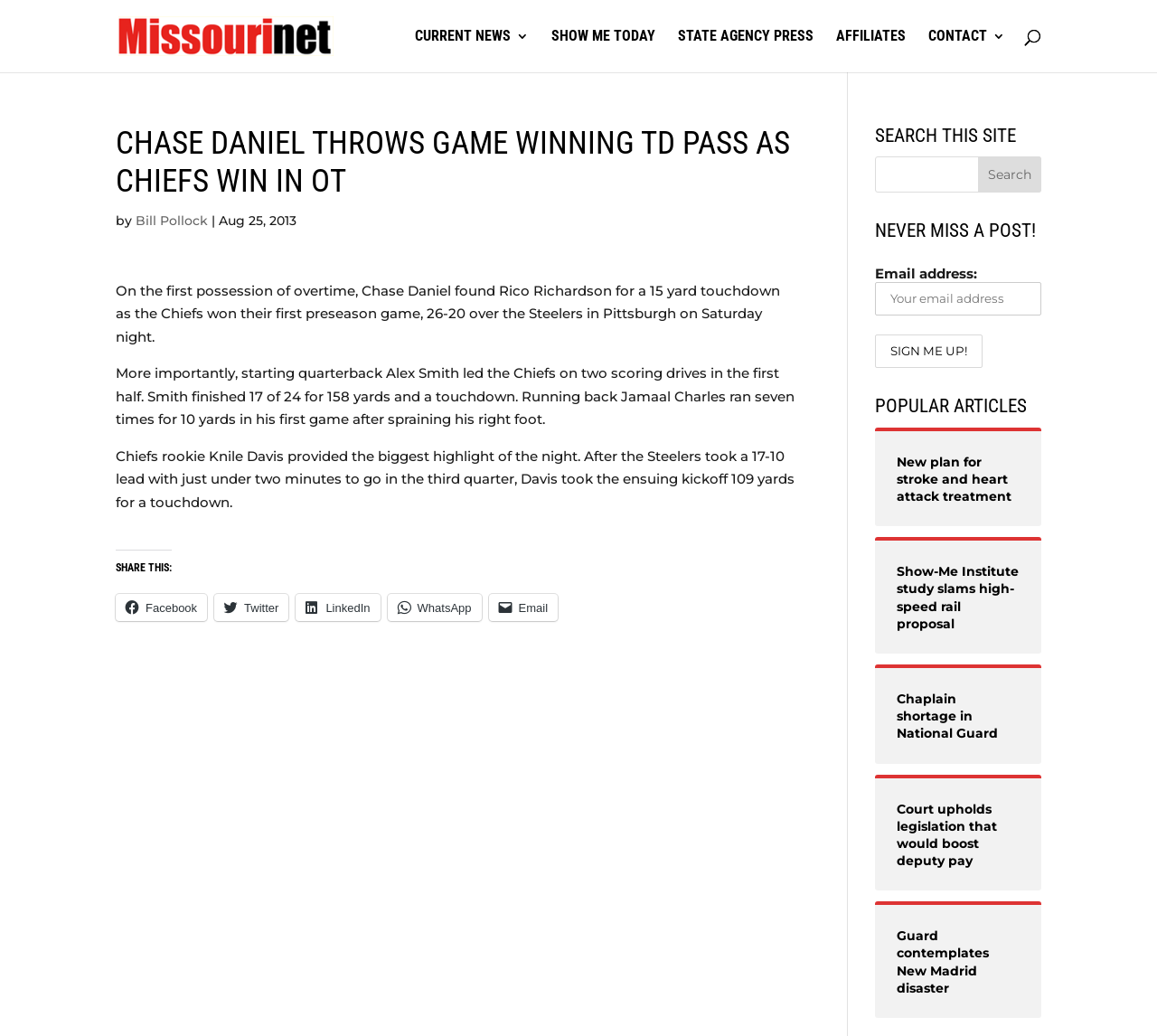Find the UI element described as: "value="SIGN ME UP!"" and predict its bounding box coordinates. Ensure the coordinates are four float numbers between 0 and 1, [left, top, right, bottom].

[0.756, 0.323, 0.849, 0.356]